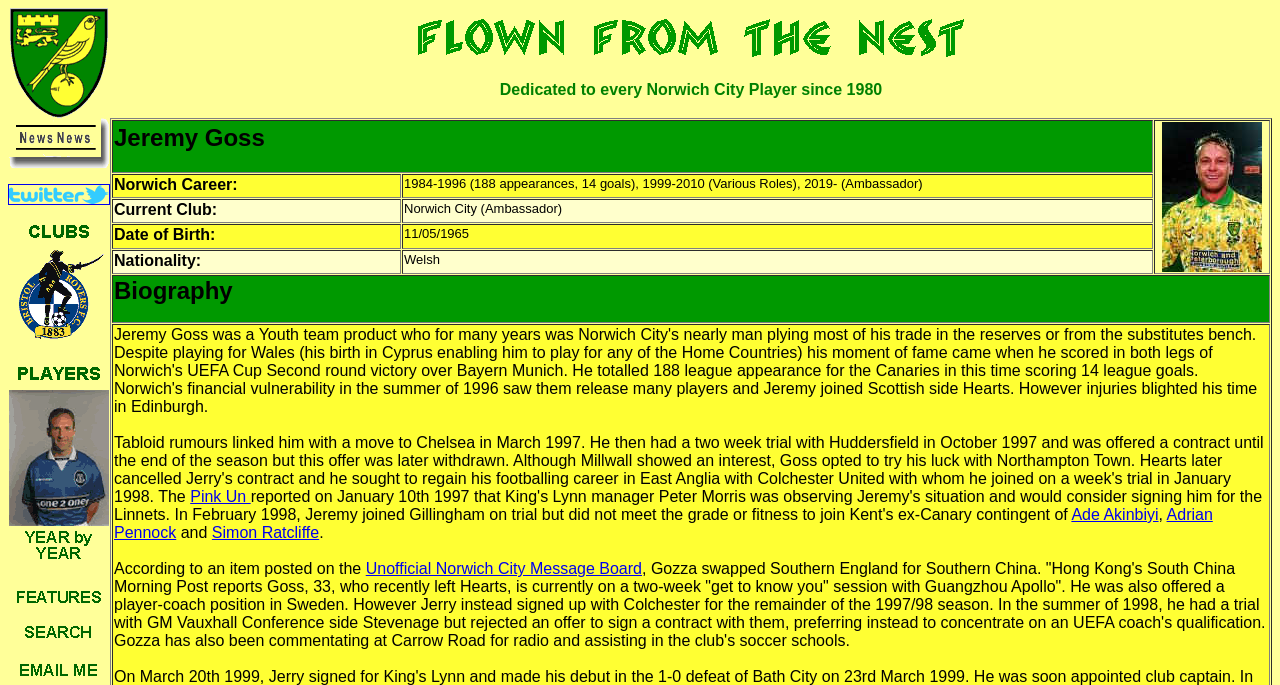Find the bounding box coordinates of the area to click in order to follow the instruction: "Read about Jeremy Goss' Norwich Career".

[0.314, 0.254, 0.901, 0.289]